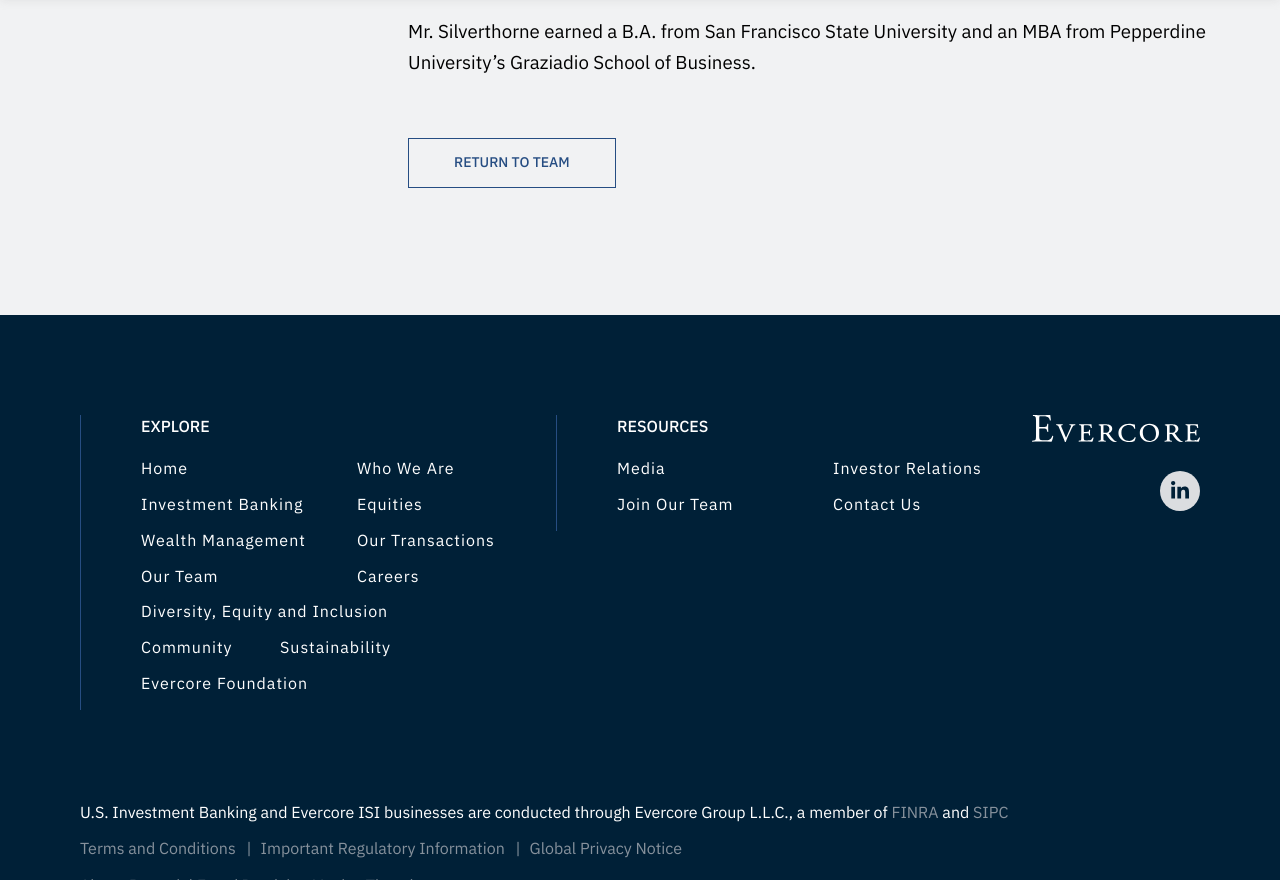Locate the bounding box coordinates of the clickable part needed for the task: "Read the 'Recent Posts'".

None